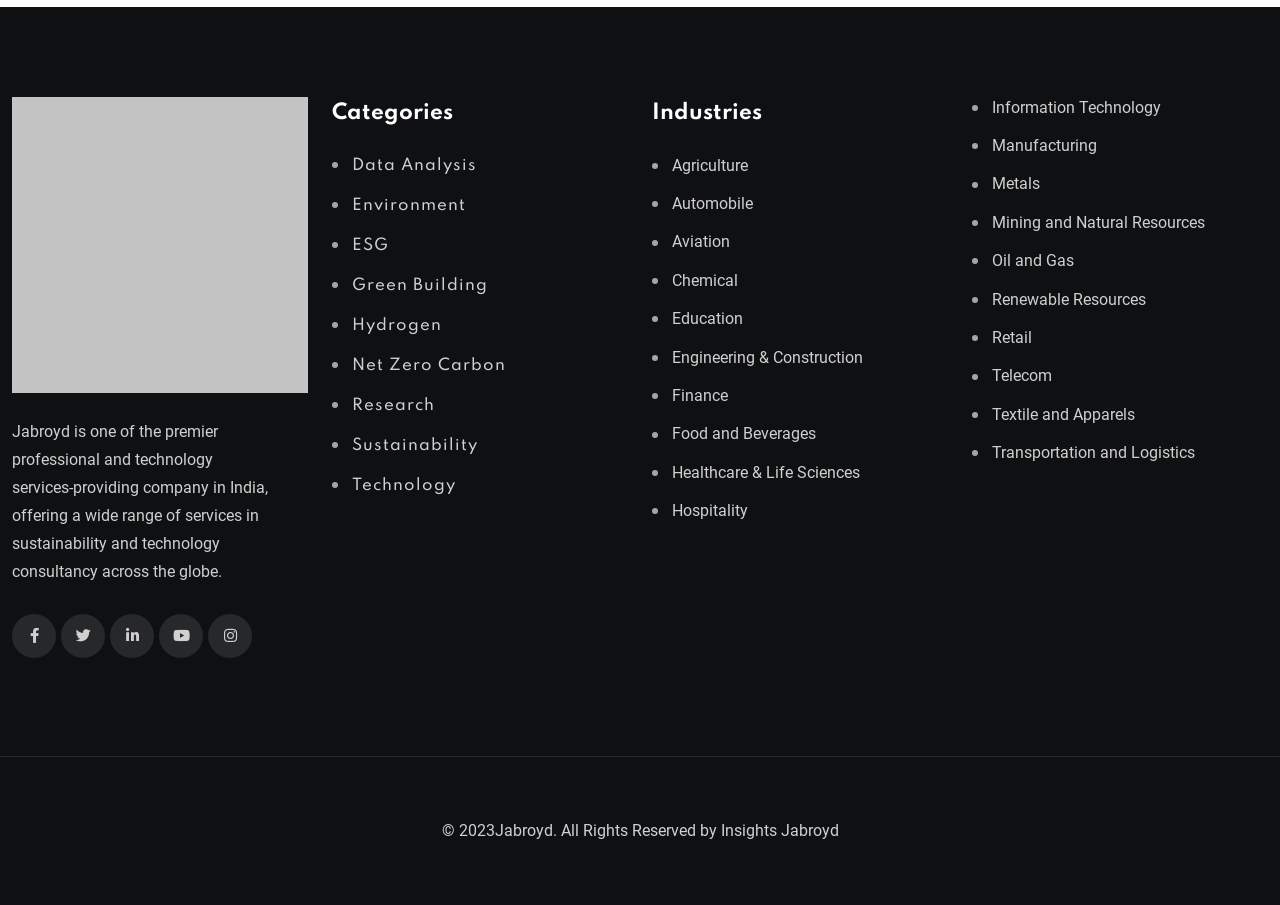Find the bounding box coordinates of the area to click in order to follow the instruction: "Learn about Agriculture".

[0.509, 0.171, 0.584, 0.196]